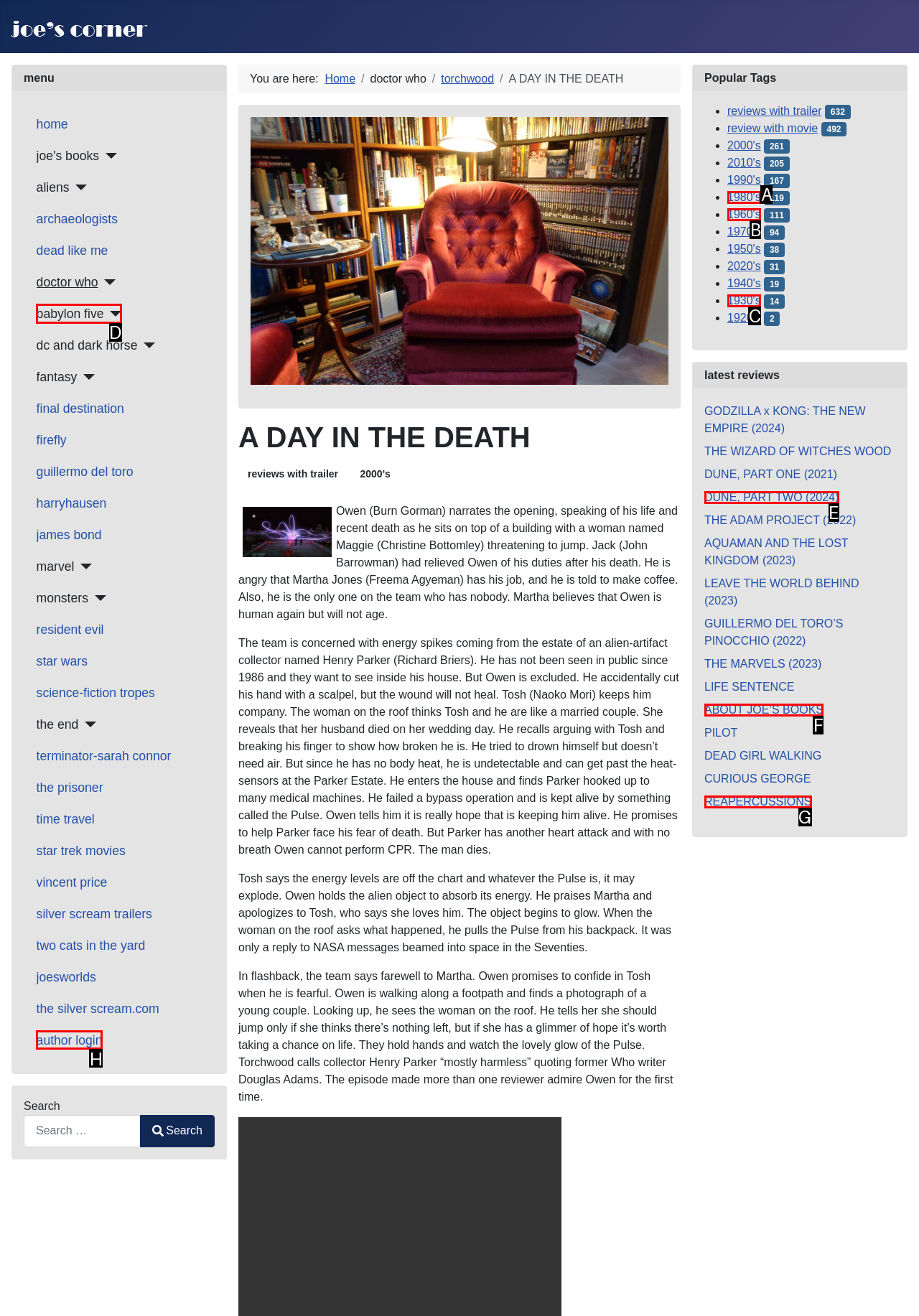From the provided choices, determine which option matches the description: DUNE, PART TWO (2024). Respond with the letter of the correct choice directly.

E